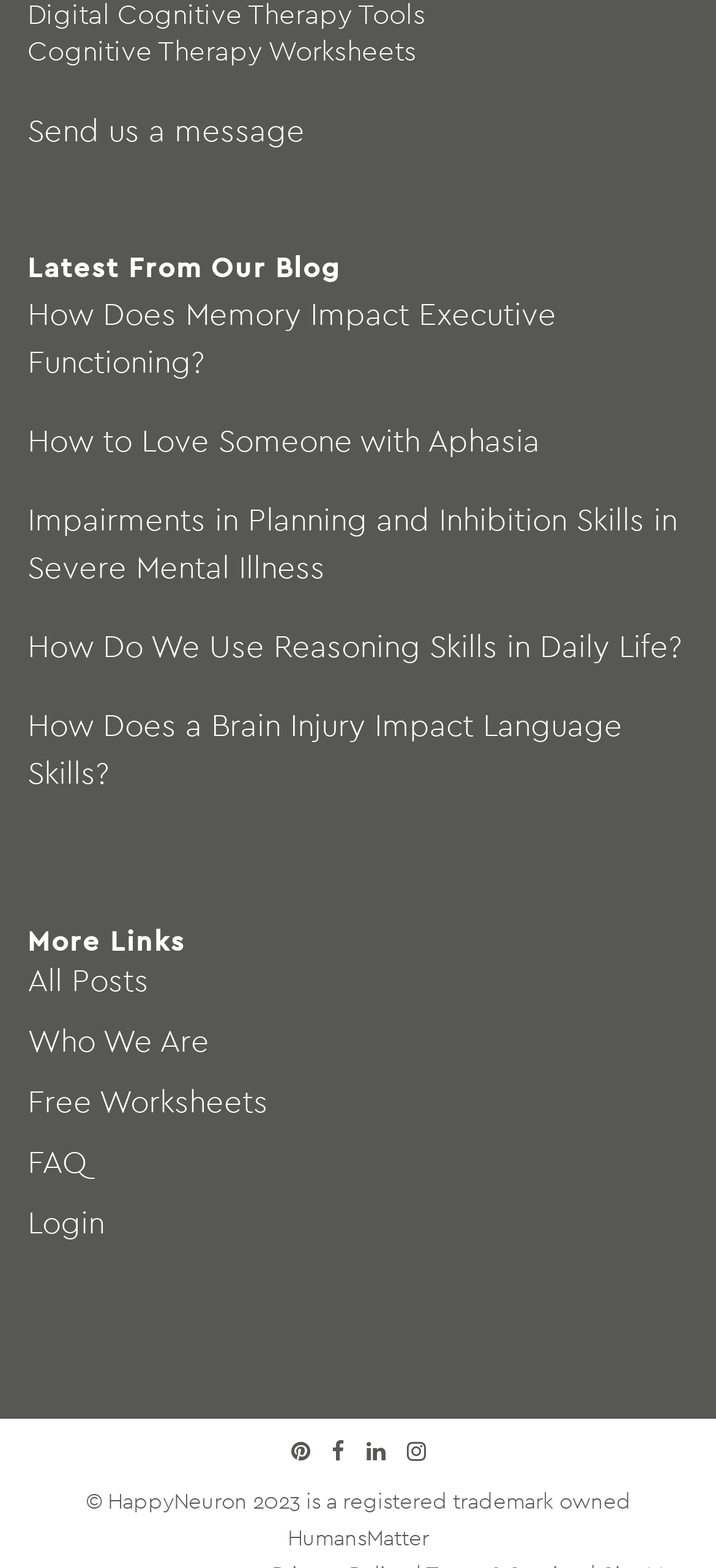Utilize the details in the image to thoroughly answer the following question: What type of resources are available under the 'More Links' section?

I looked at the links under the 'More Links' section and found that they include 'All Posts', 'Who We Are', 'Free Worksheets', 'FAQ', and 'Login', which are various types of resources.